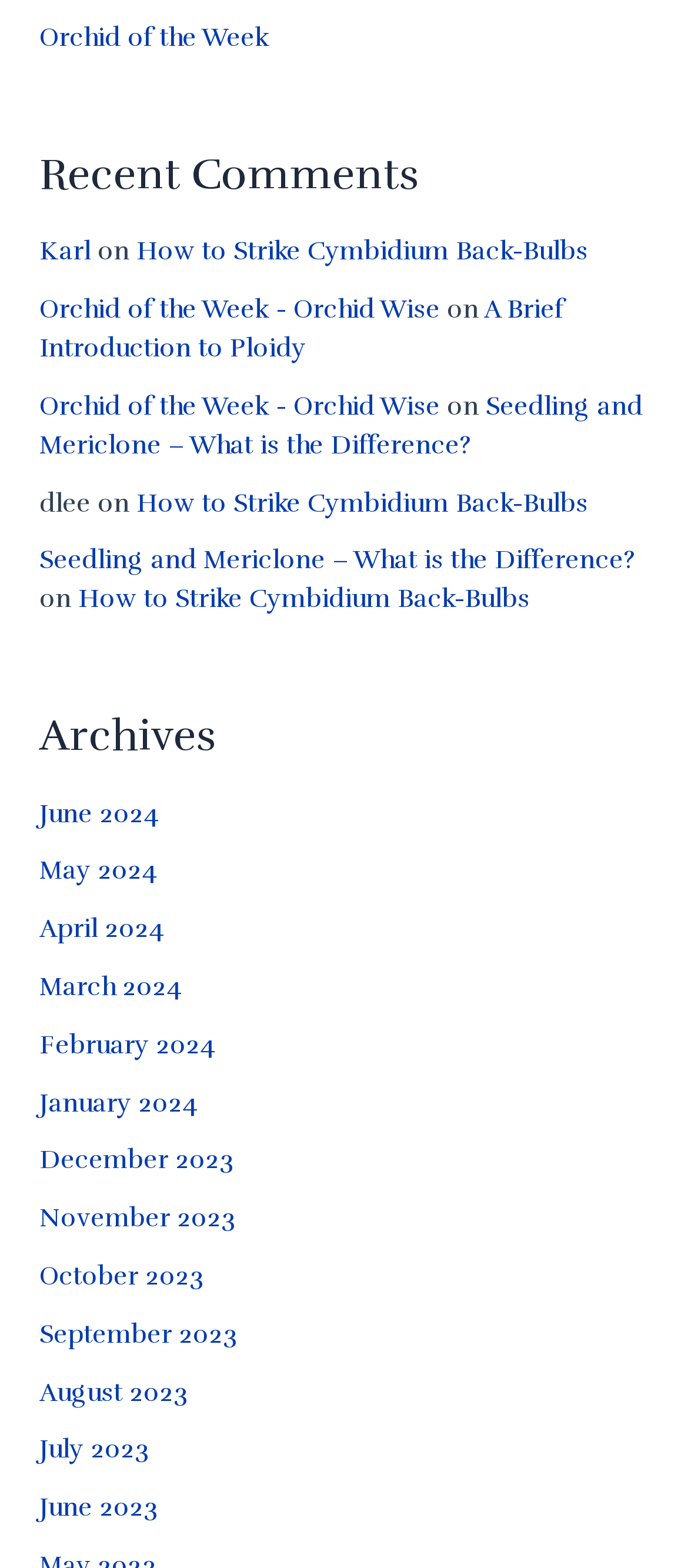What is the topic of the website?
Please provide a single word or phrase based on the screenshot.

Orchids